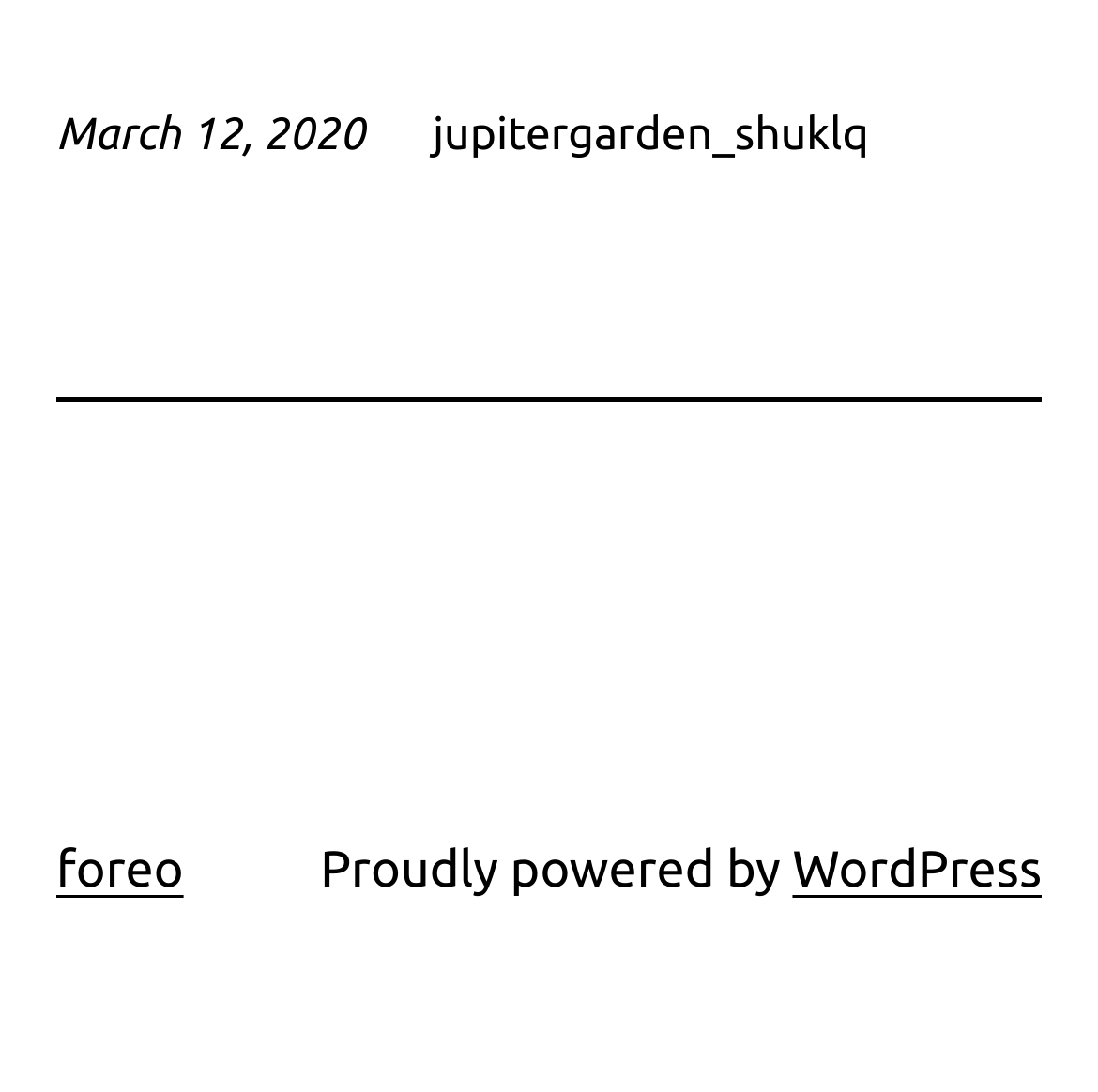What is the orientation of the separator element?
Give a one-word or short-phrase answer derived from the screenshot.

horizontal